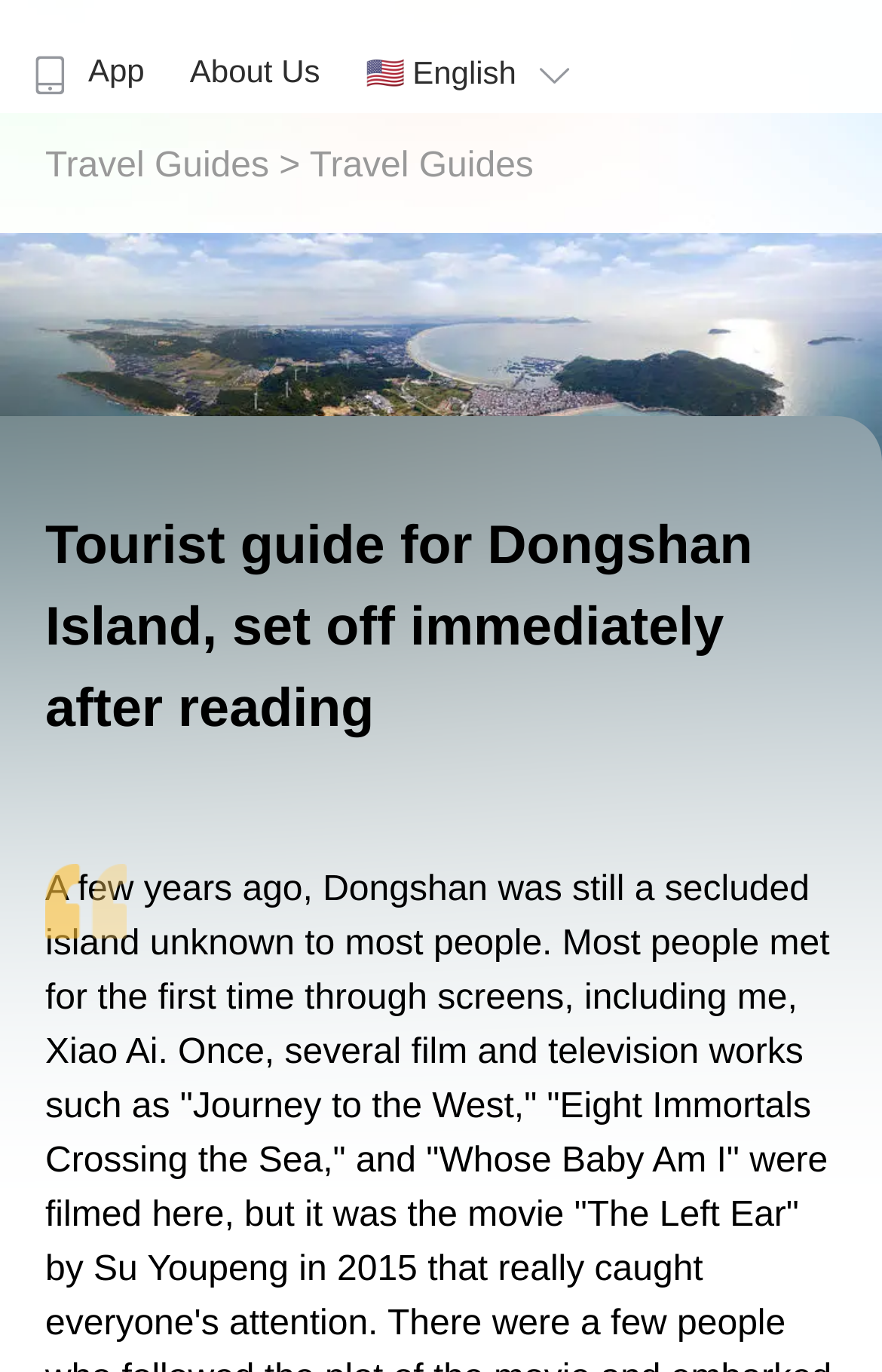Locate the UI element that matches the description Thai Joiner in the webpage screenshot. Return the bounding box coordinates in the format (top-left x, top-left y, bottom-right x, bottom-right y), with values ranging from 0 to 1.

None